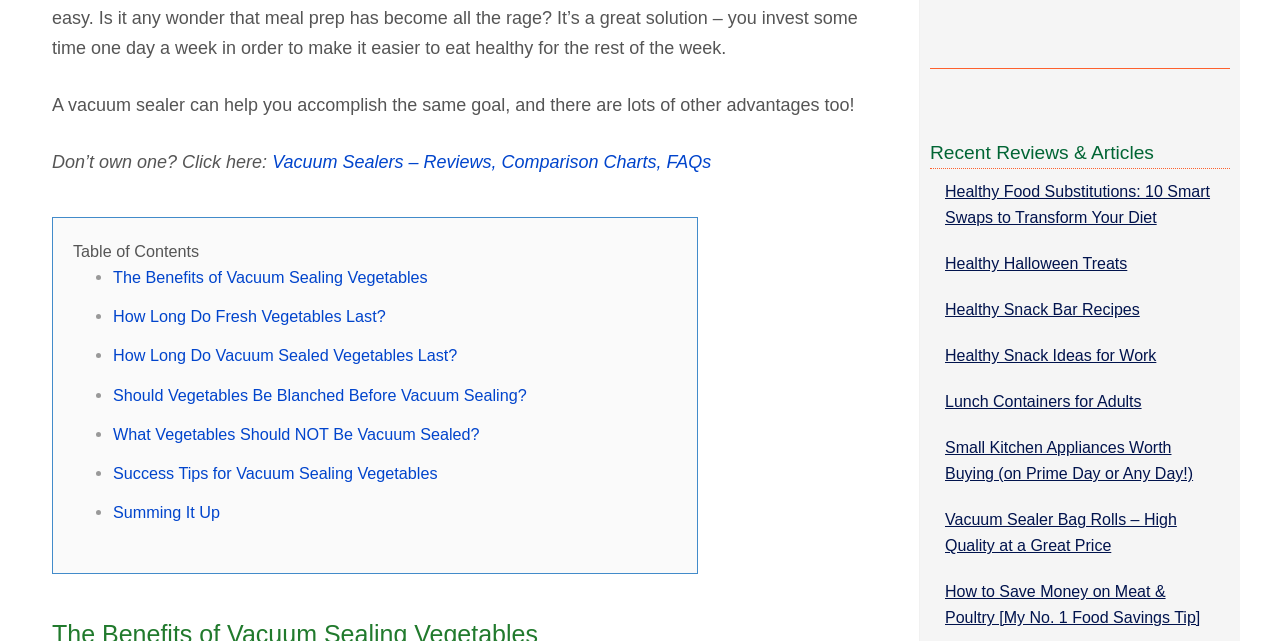Identify the bounding box coordinates for the element you need to click to achieve the following task: "Learn about 'Healthy Food Substitutions: 10 Smart Swaps to Transform Your Diet'". Provide the bounding box coordinates as four float numbers between 0 and 1, in the form [left, top, right, bottom].

[0.738, 0.286, 0.945, 0.353]